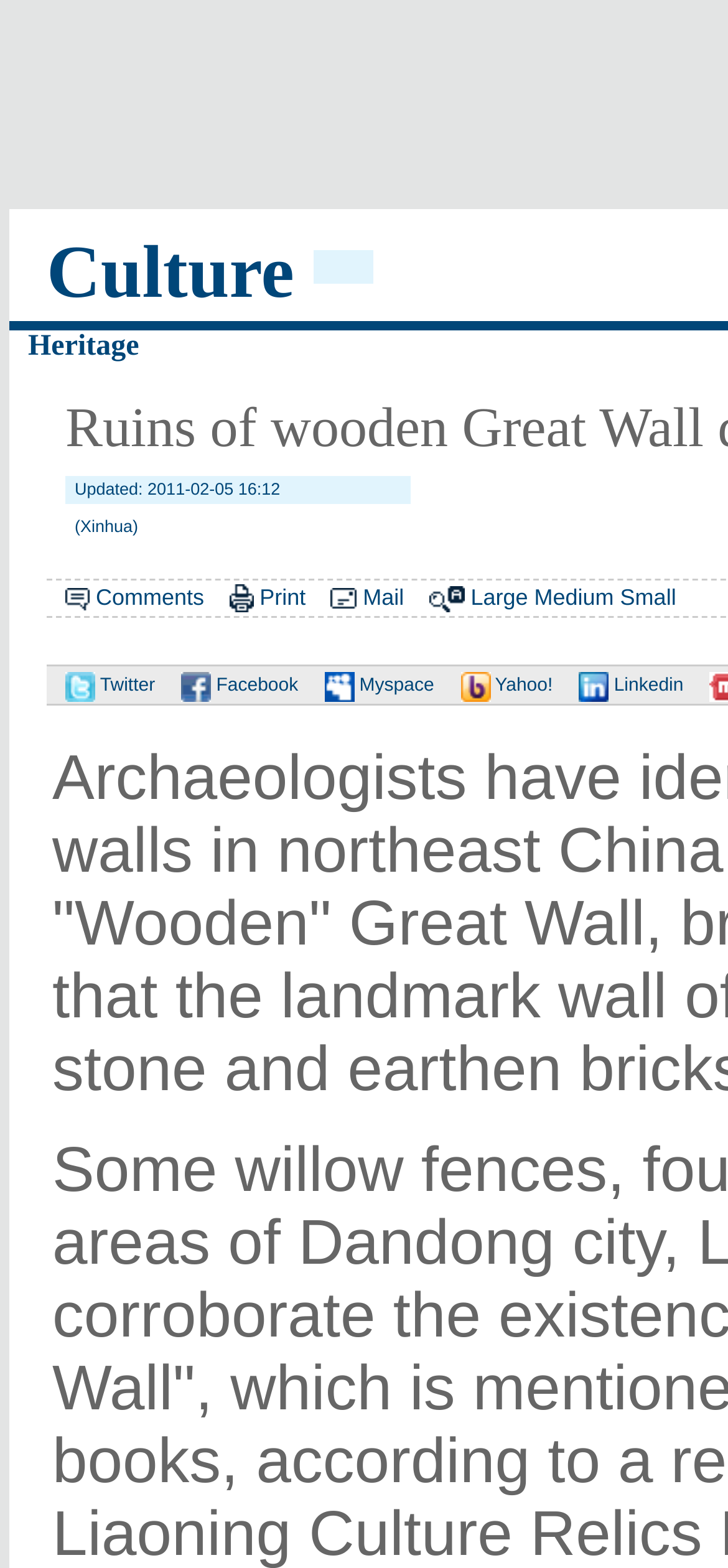Please determine the bounding box coordinates for the element with the description: "Mail".

[0.499, 0.373, 0.555, 0.389]